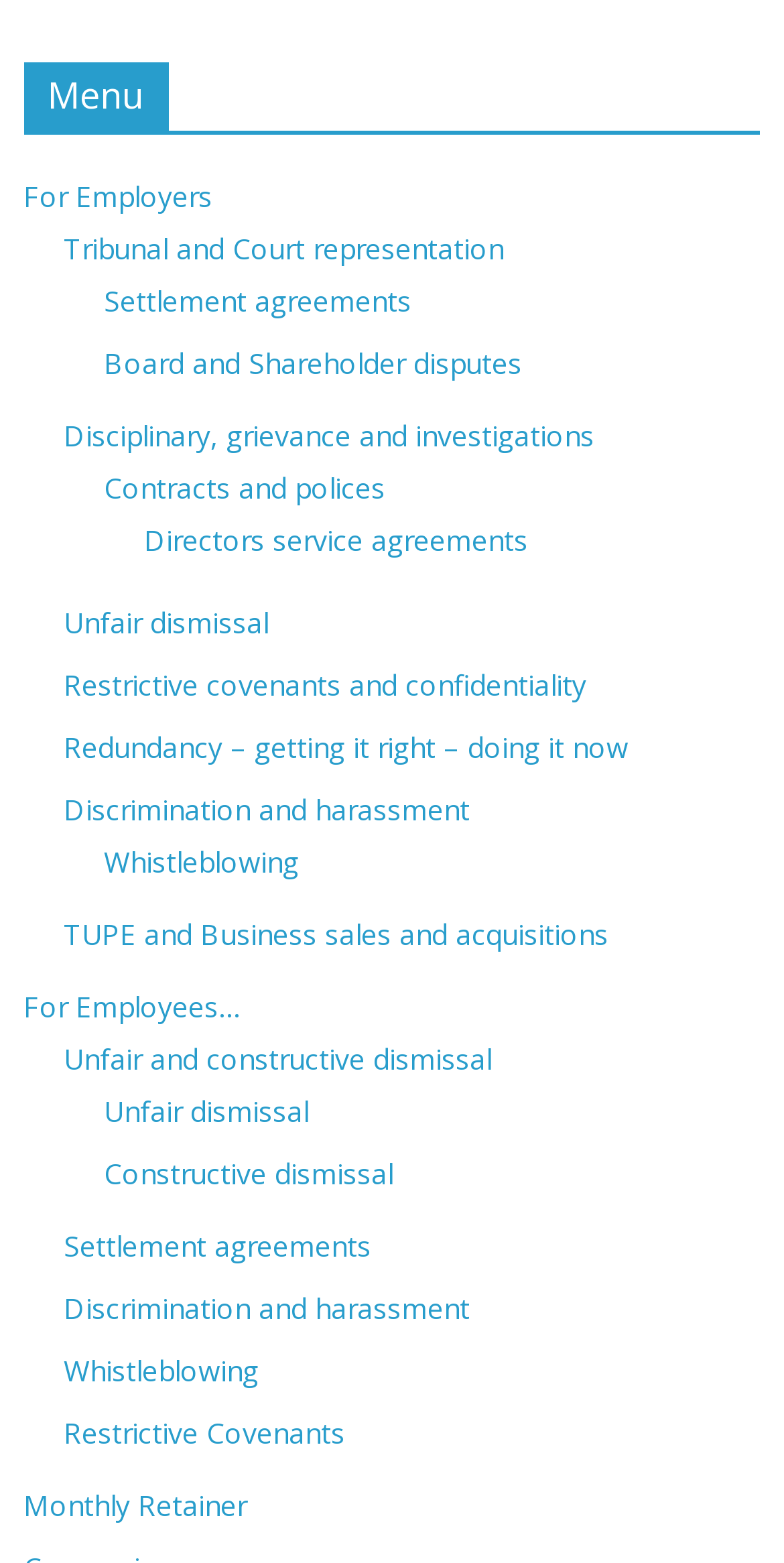How many links are there under 'For Employees…'?
Please use the image to provide a one-word or short phrase answer.

1